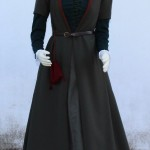Please respond to the question using a single word or phrase:
What color is the purse?

Red